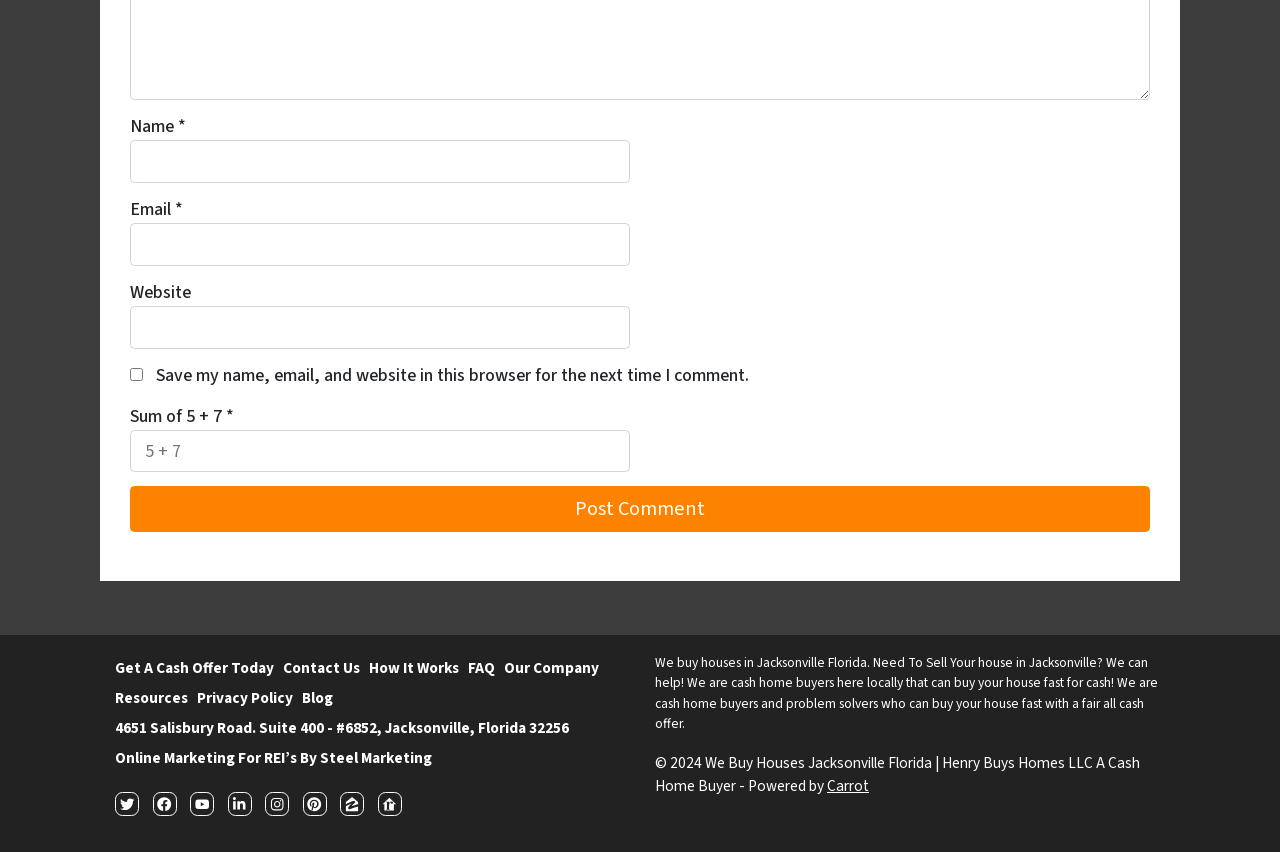Provide the bounding box for the UI element matching this description: "parent_node: Website name="url"".

[0.102, 0.36, 0.492, 0.409]